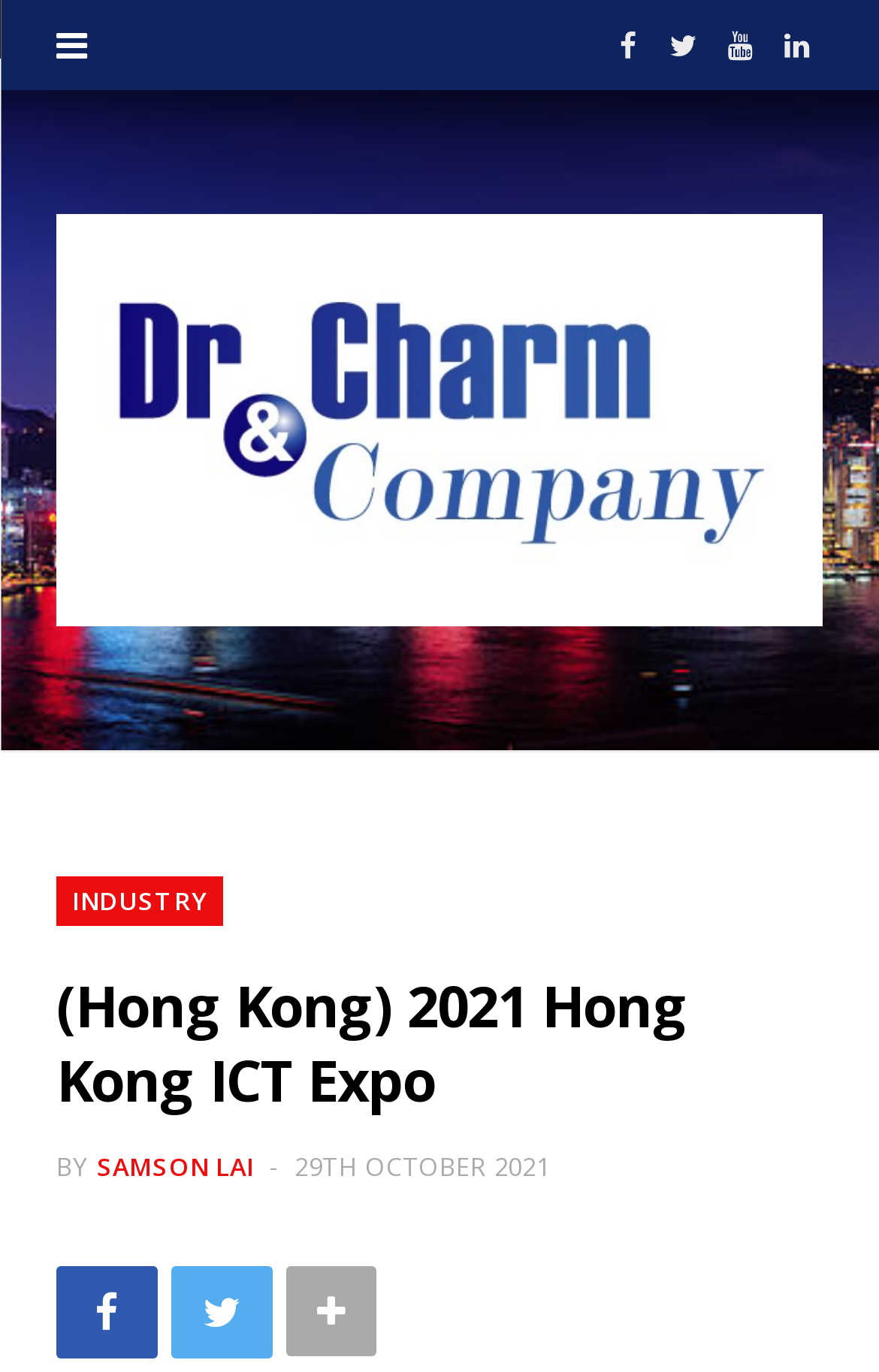Highlight the bounding box coordinates of the element that should be clicked to carry out the following instruction: "Check SAMSON LAI's profile". The coordinates must be given as four float numbers ranging from 0 to 1, i.e., [left, top, right, bottom].

[0.11, 0.838, 0.289, 0.863]